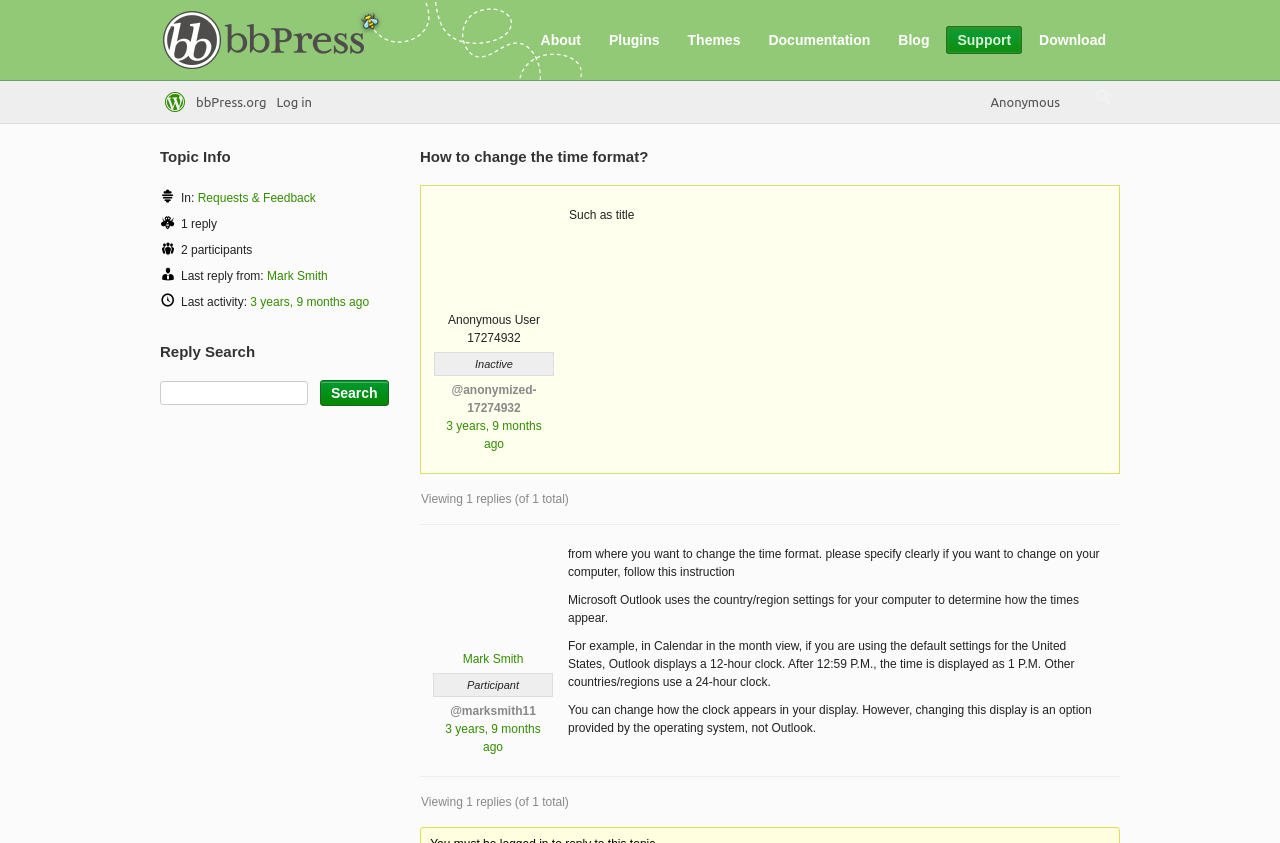What is the topic of this discussion?
Give a one-word or short-phrase answer derived from the screenshot.

How to change the time format?